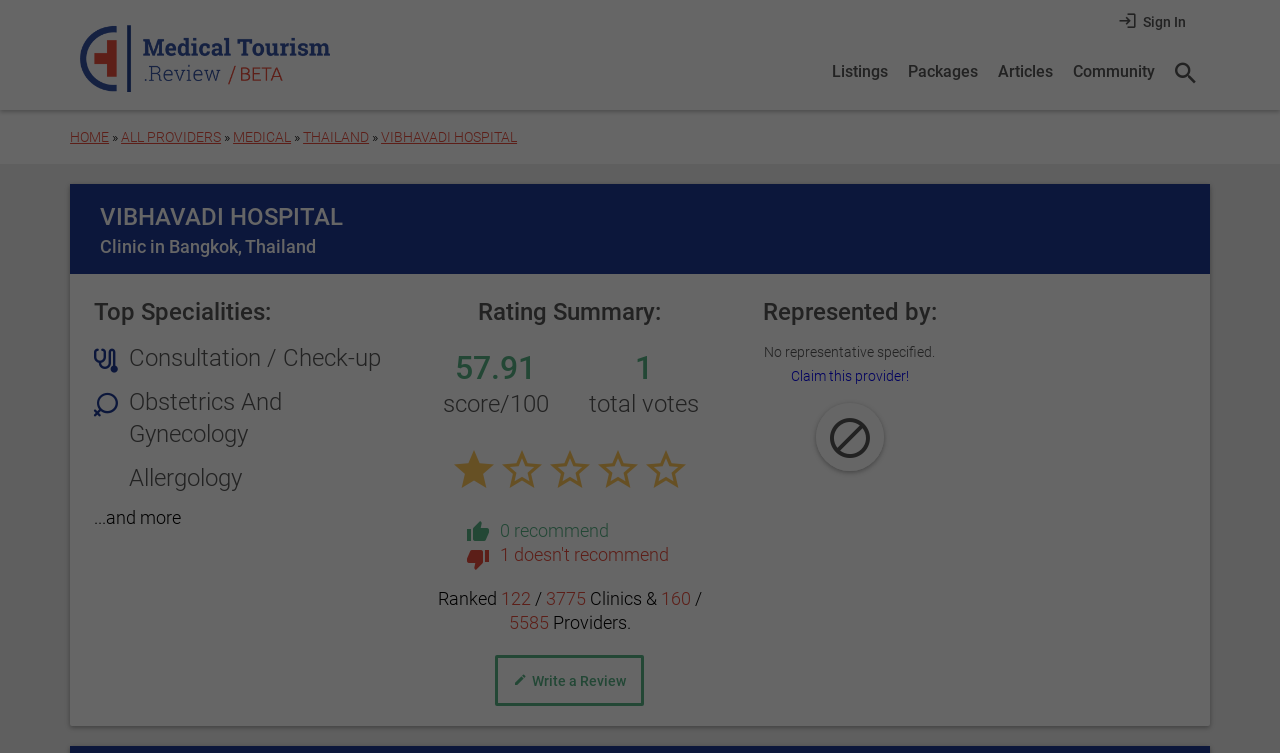Generate a detailed explanation of the webpage's features and information.

The webpage is about Vibhavadi Hospital, a clinic in Bangkok, Thailand. At the top left, there is a link to skip to the main content. Next to it, there is a navigation menu with links to the home page, listings, packages, articles, and community. On the top right, there is a sign-in link and an icon.

Below the navigation menu, there is a breadcrumb trail indicating the current location, starting from the home page, then all providers, medical, Thailand, and finally Vibhavadi Hospital.

The main content area has a heading that displays the hospital's name and location. Below it, there are two sections: top specialities and rating summary. The top specialities section lists several medical fields, including consultation/check-up, obstetrics and gynecology, and allergology, with an option to view more.

The rating summary section displays the hospital's overall rating, 57.91 out of 100, based on total votes. It also shows that 0 people recommend the hospital. Additionally, it displays the hospital's ranking, 122 out of 3775 clinics, and 160 out of 5585 providers.

There is a call-to-action link to write a review and a section indicating that the hospital is not represented by anyone, with an option to claim the provider.

Throughout the page, there are several links and icons, but no images are immediately visible.